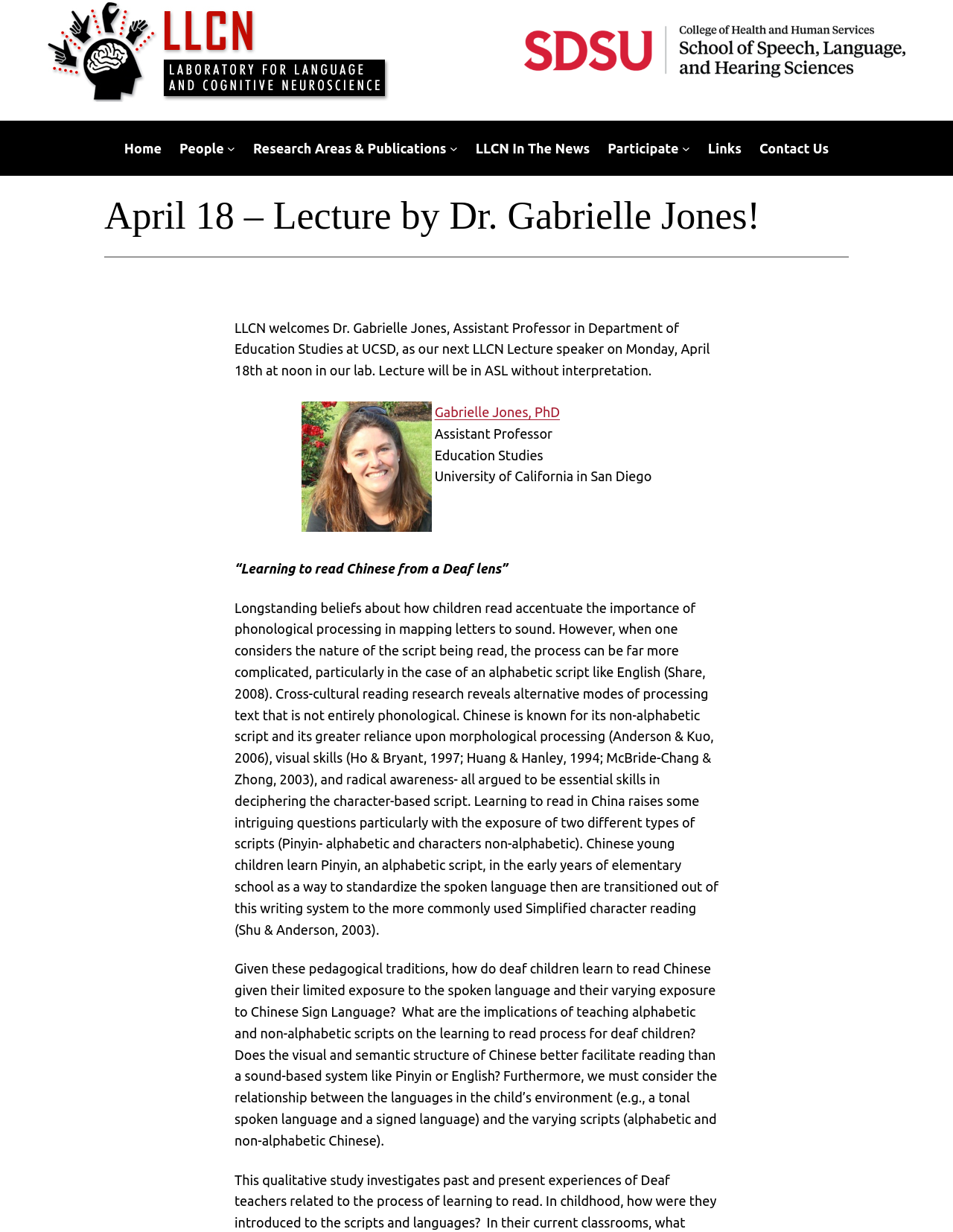What is the format of the lecture?
We need a detailed and meticulous answer to the question.

The format of the lecture is in American Sign Language (ASL) without interpretation, as mentioned in the StaticText element with bounding box coordinates [0.246, 0.26, 0.745, 0.307]. This suggests that the lecture will be conducted solely in ASL, without any simultaneous interpretation into spoken language.